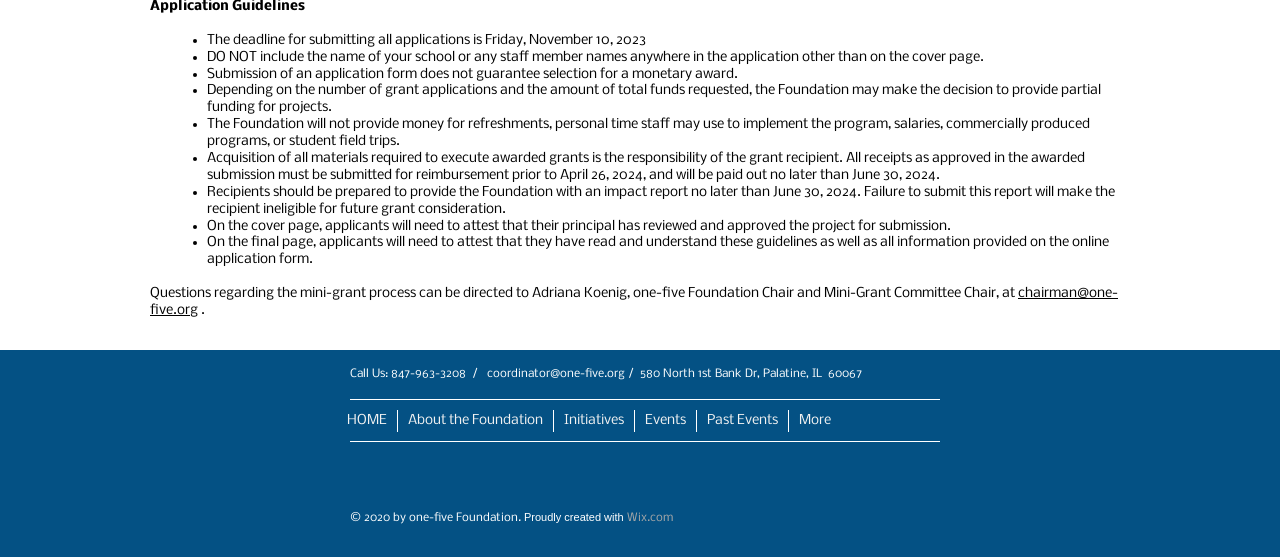Can you identify the bounding box coordinates of the clickable region needed to carry out this instruction: 'Contact the Foundation Chair via email'? The coordinates should be four float numbers within the range of 0 to 1, stated as [left, top, right, bottom].

[0.117, 0.514, 0.873, 0.571]